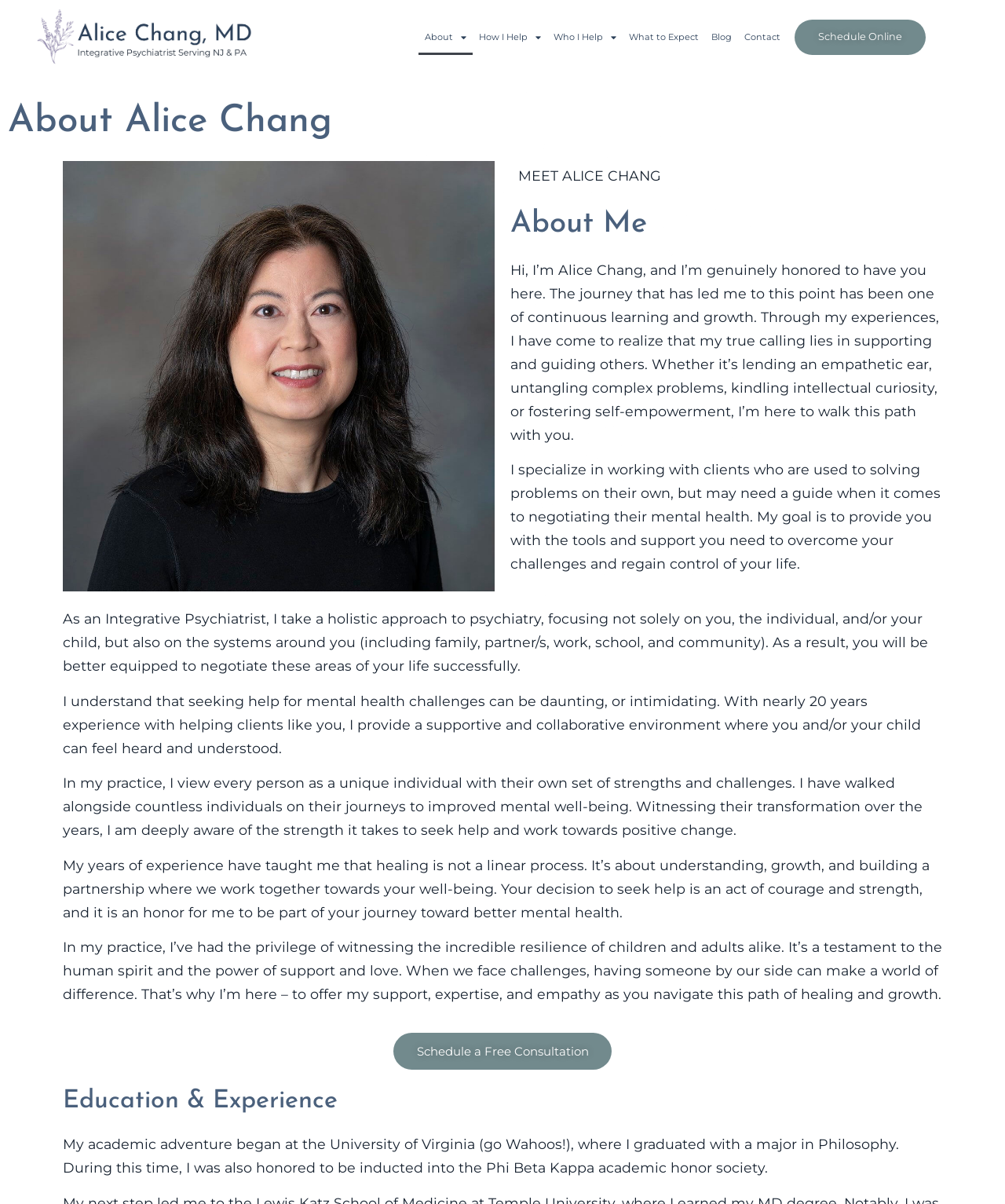Could you find the bounding box coordinates of the clickable area to complete this instruction: "Click on the 'Schedule Online' button"?

[0.791, 0.016, 0.921, 0.046]